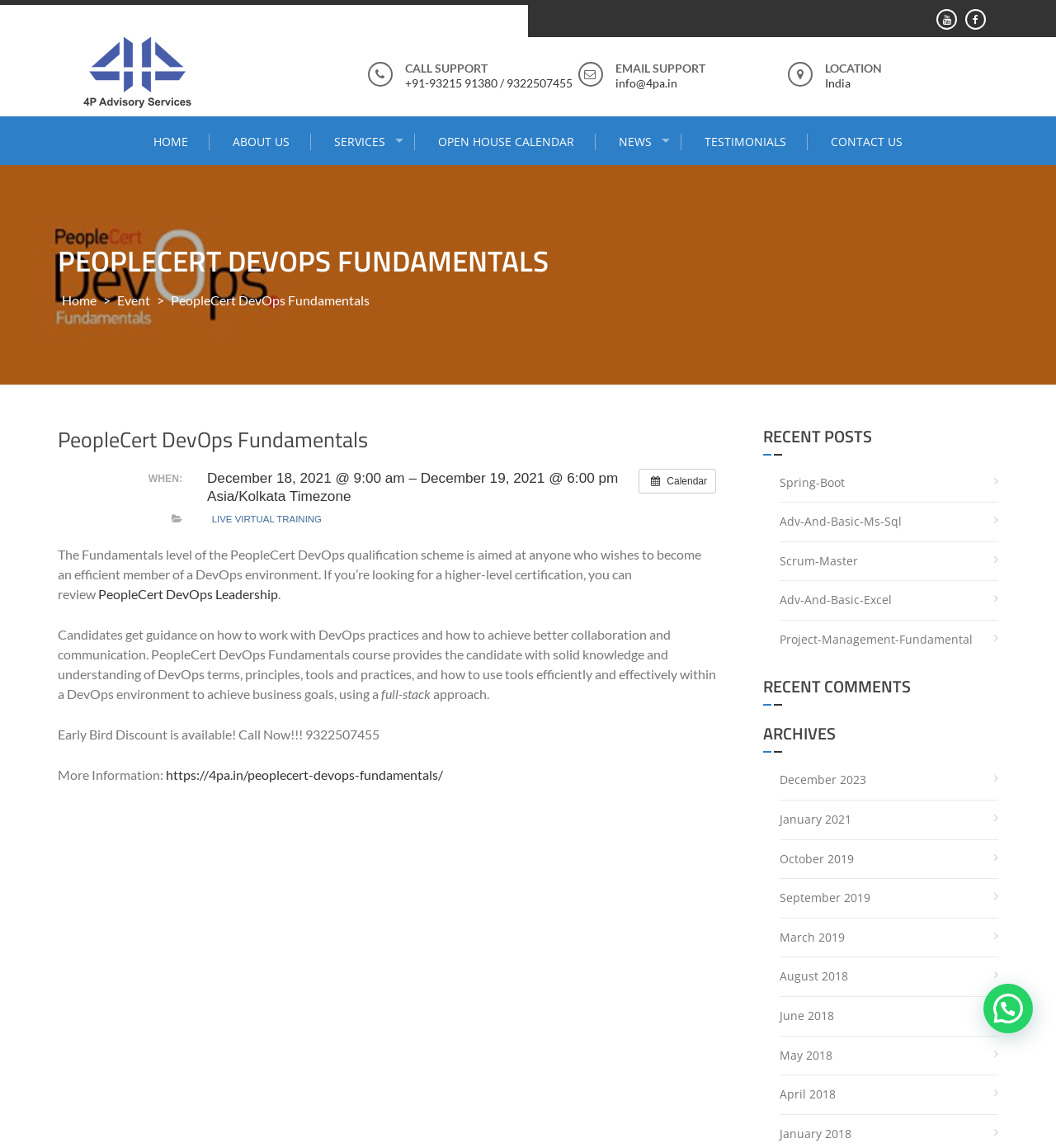Please identify the bounding box coordinates of where to click in order to follow the instruction: "Click on the HOME link".

[0.126, 0.116, 0.198, 0.131]